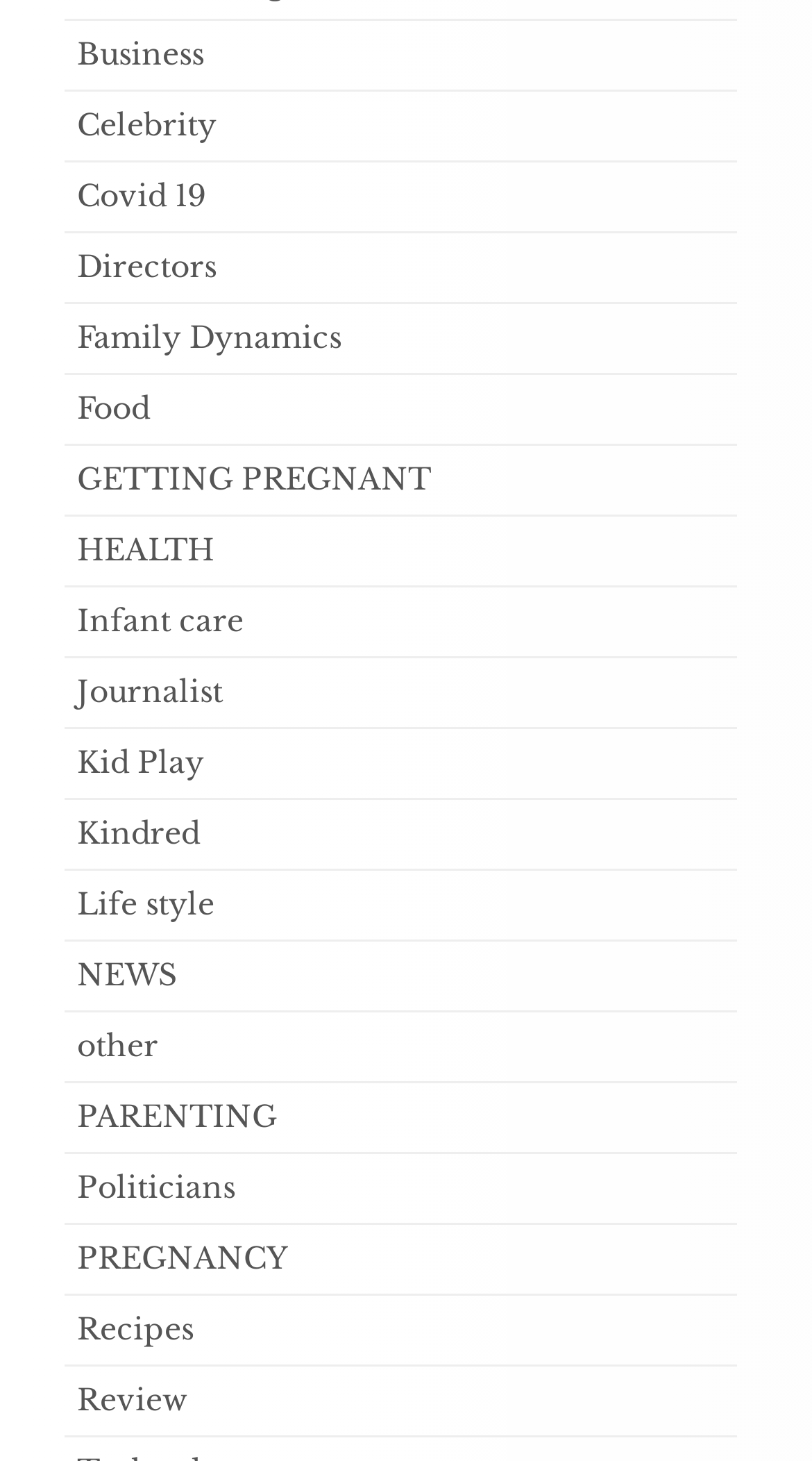Provide a brief response to the question below using a single word or phrase: 
How many categories start with the letter 'P'?

3